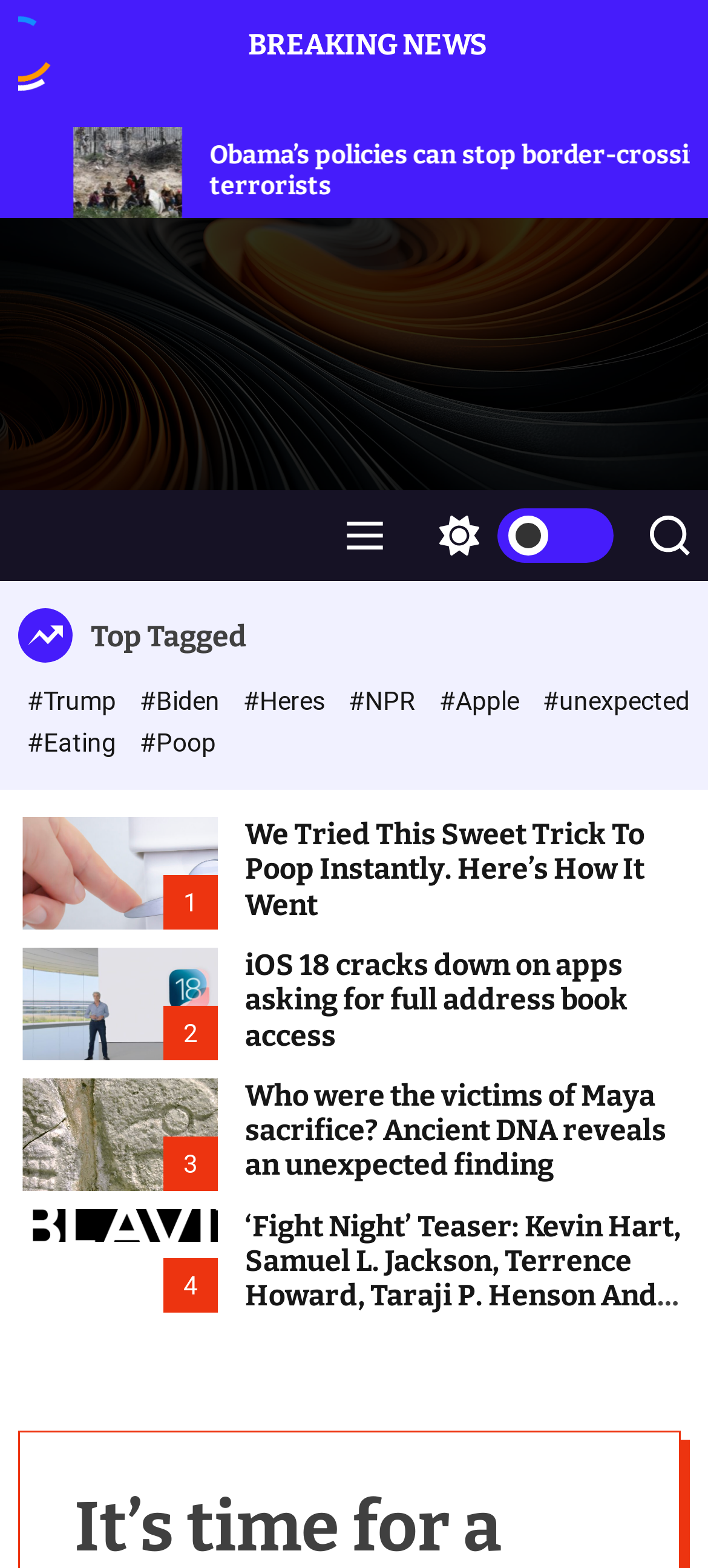Provide the bounding box coordinates of the HTML element described as: "info@metoptix.com.au". The bounding box coordinates should be four float numbers between 0 and 1, i.e., [left, top, right, bottom].

None